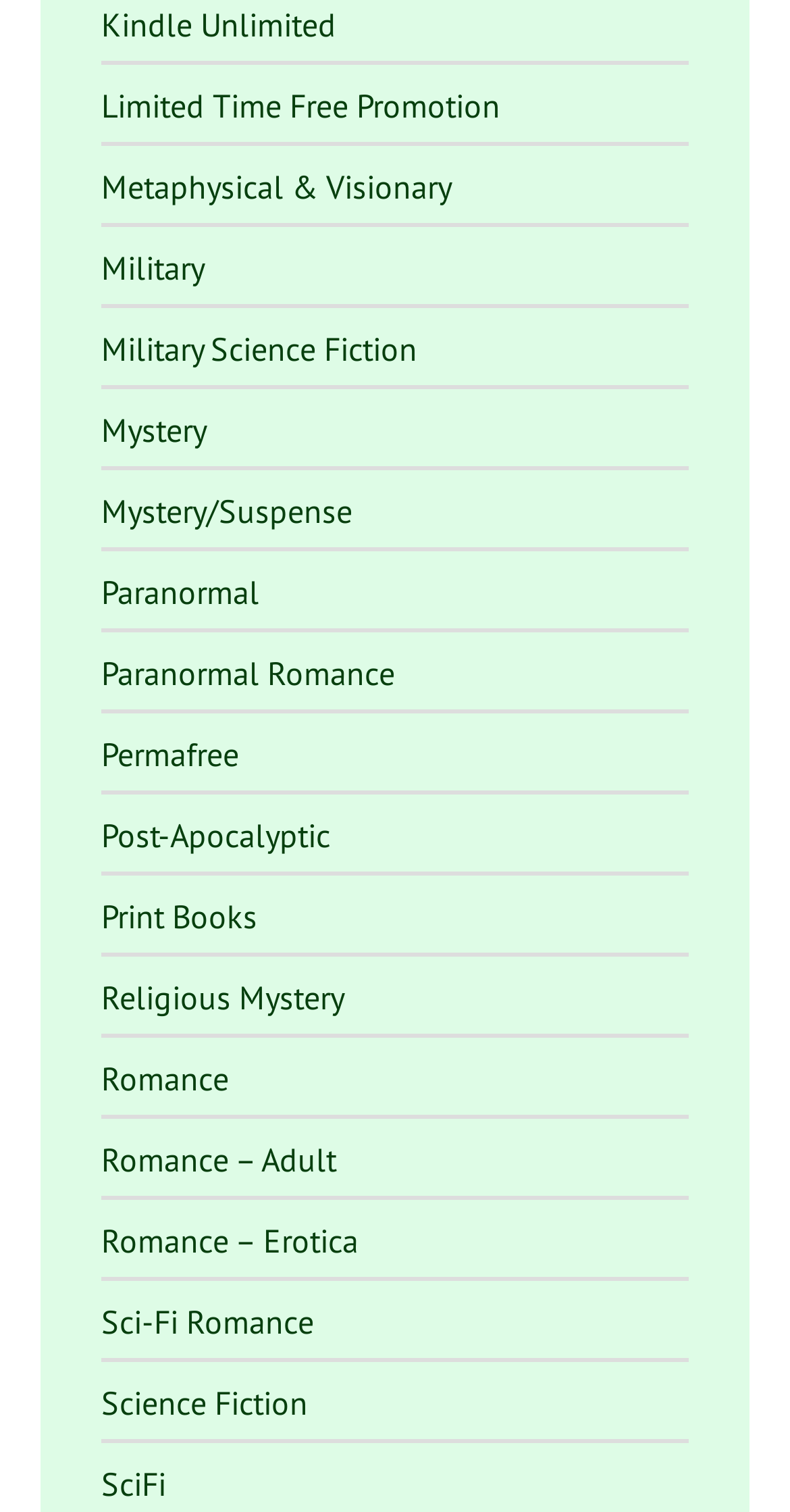Determine the bounding box coordinates of the UI element described by: "Romance – Adult".

[0.128, 0.753, 0.426, 0.78]